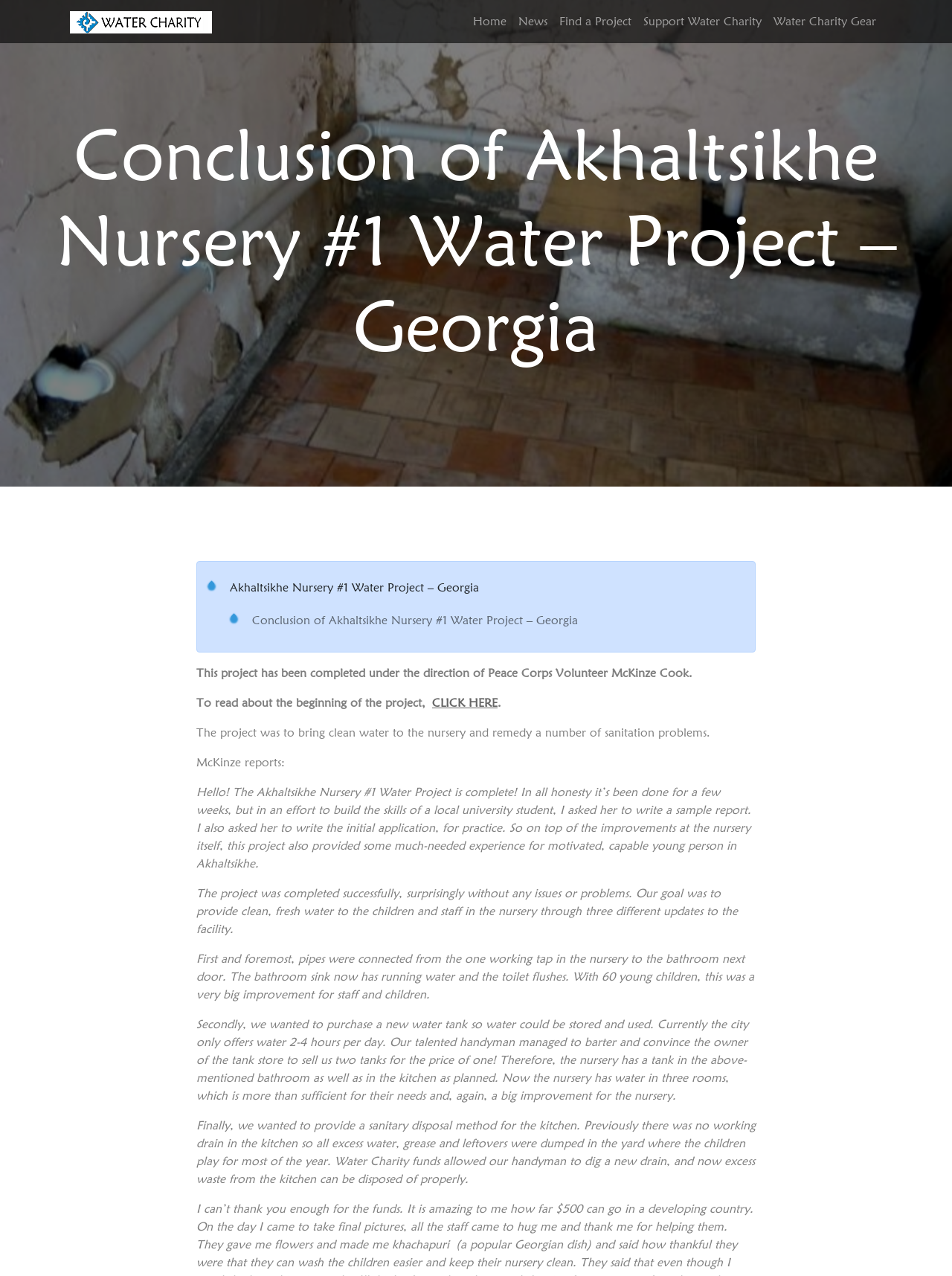Identify the bounding box coordinates of the part that should be clicked to carry out this instruction: "Scroll to top".

[0.956, 0.714, 0.984, 0.735]